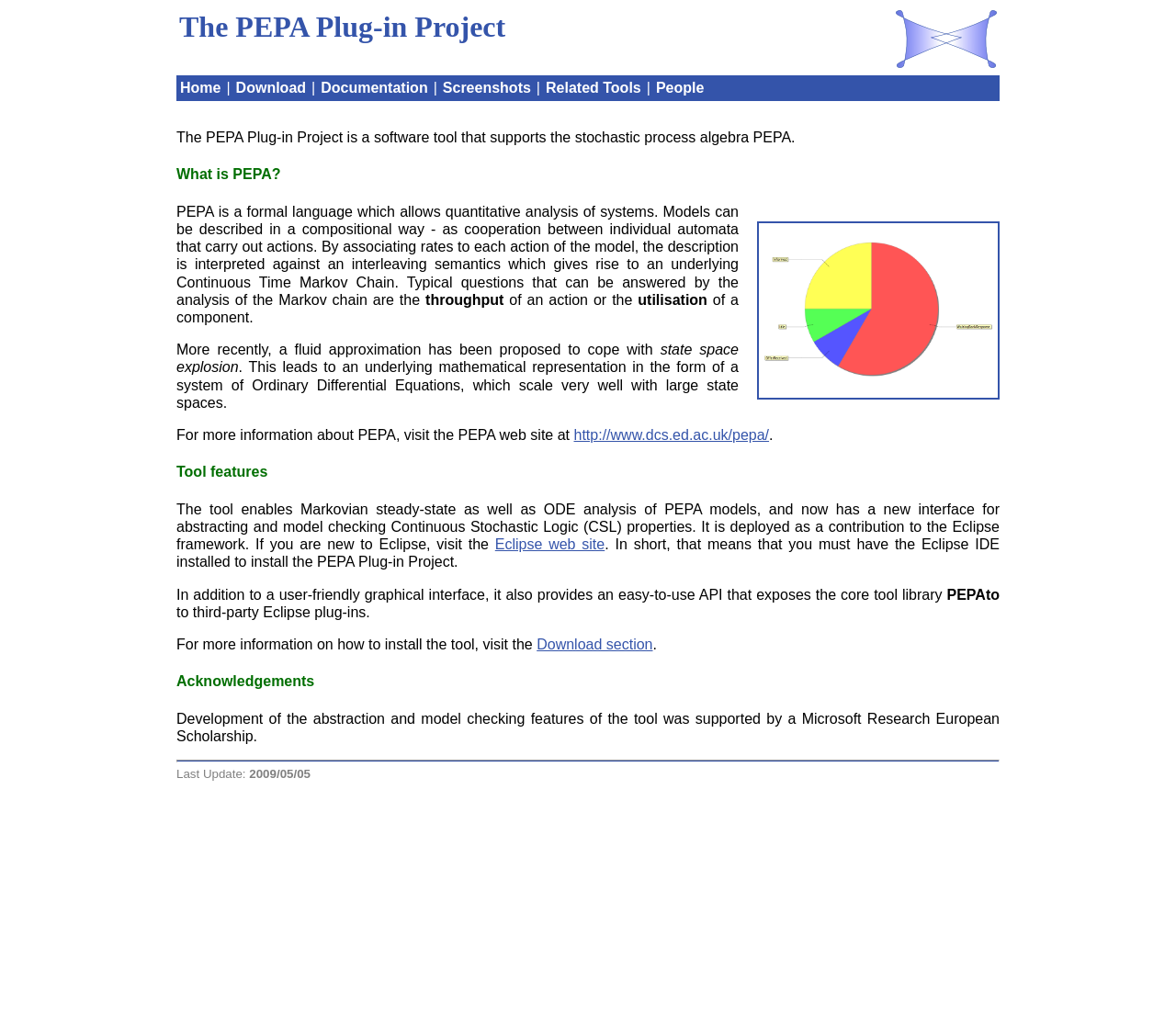What is the fluid approximation used for?
Answer with a single word or phrase, using the screenshot for reference.

Coping with state space explosion